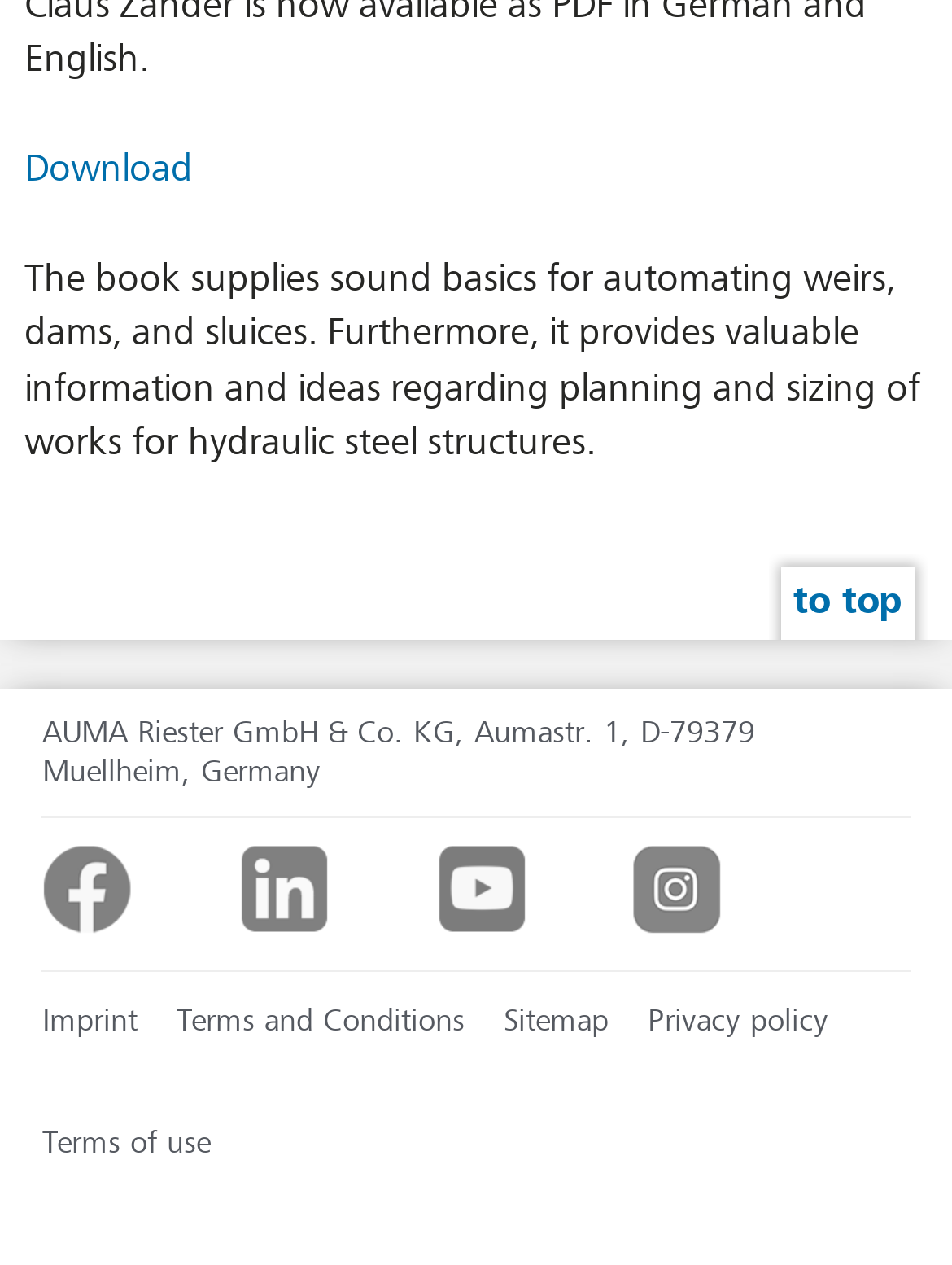Please determine the bounding box coordinates of the section I need to click to accomplish this instruction: "Go to top of the page".

[0.833, 0.458, 0.949, 0.493]